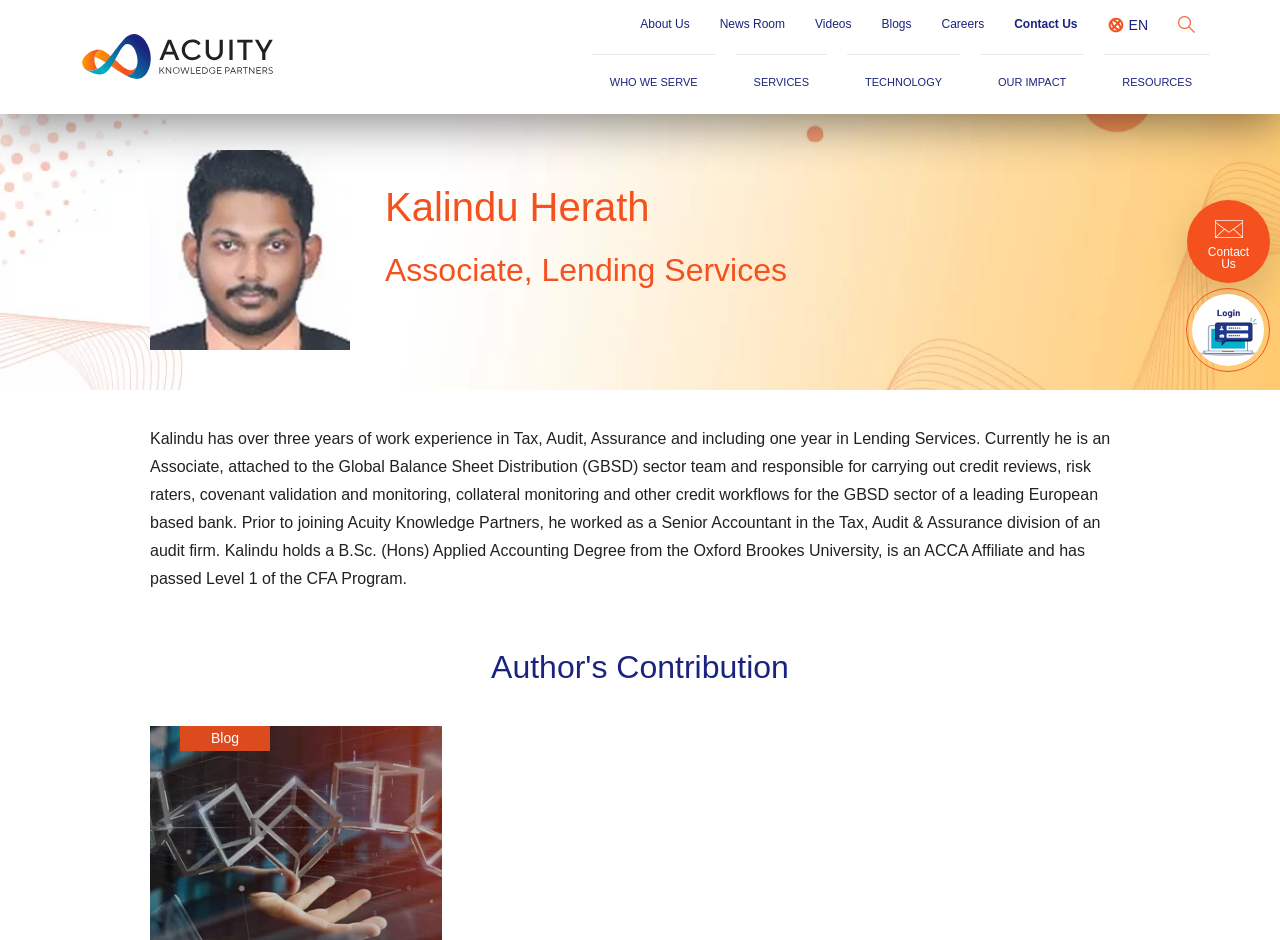How many years of work experience does Kalindu have?
Kindly offer a comprehensive and detailed response to the question.

According to the webpage, Kalindu has over three years of work experience in Tax, Audit, Assurance, and including one year in Lending Services.